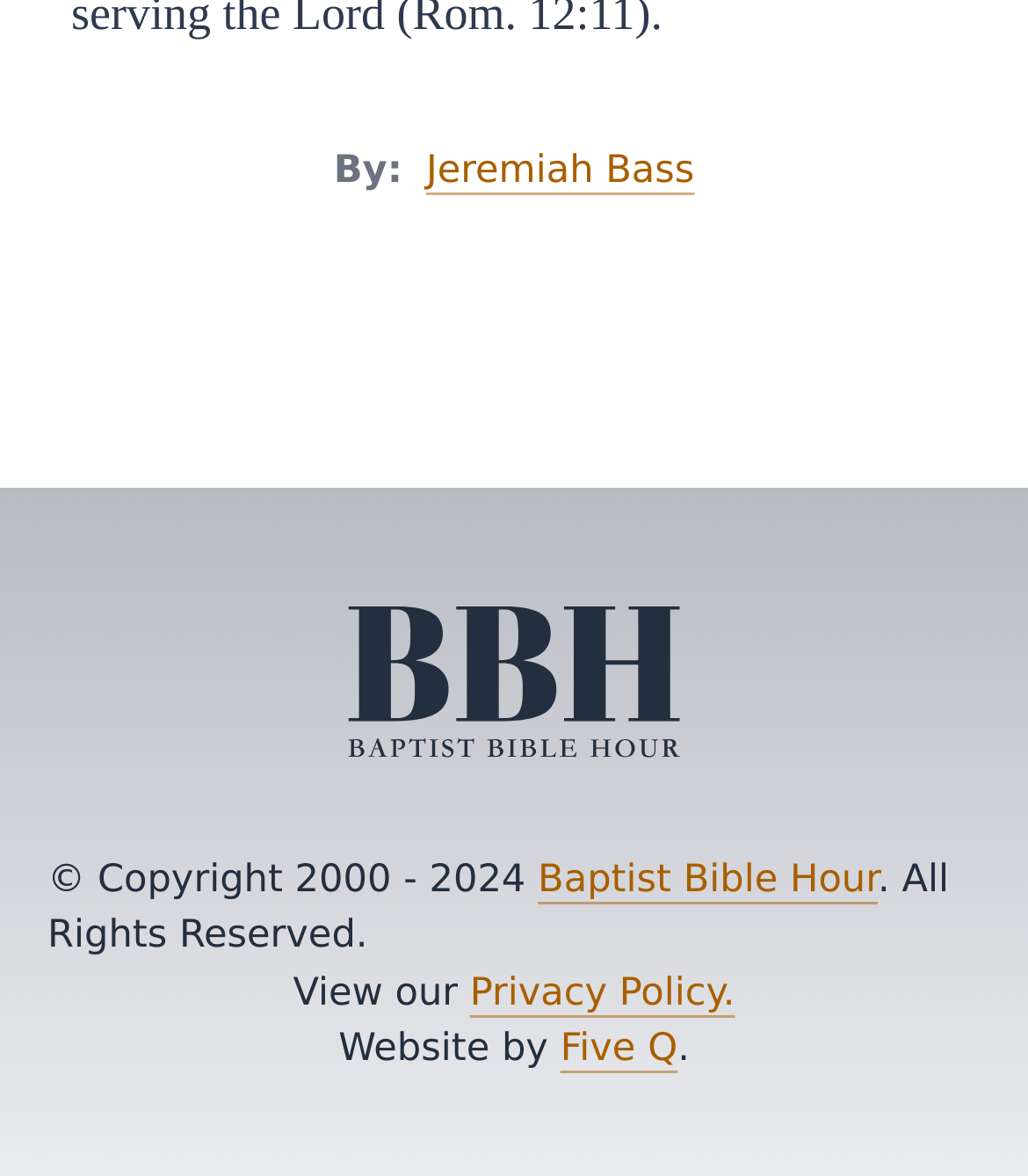What is the copyright period?
Provide a detailed and extensive answer to the question.

The question can be answered by looking at the StaticText 'Copyright 2000 - 2024' at the bottom of the webpage, which specifies the copyright period.